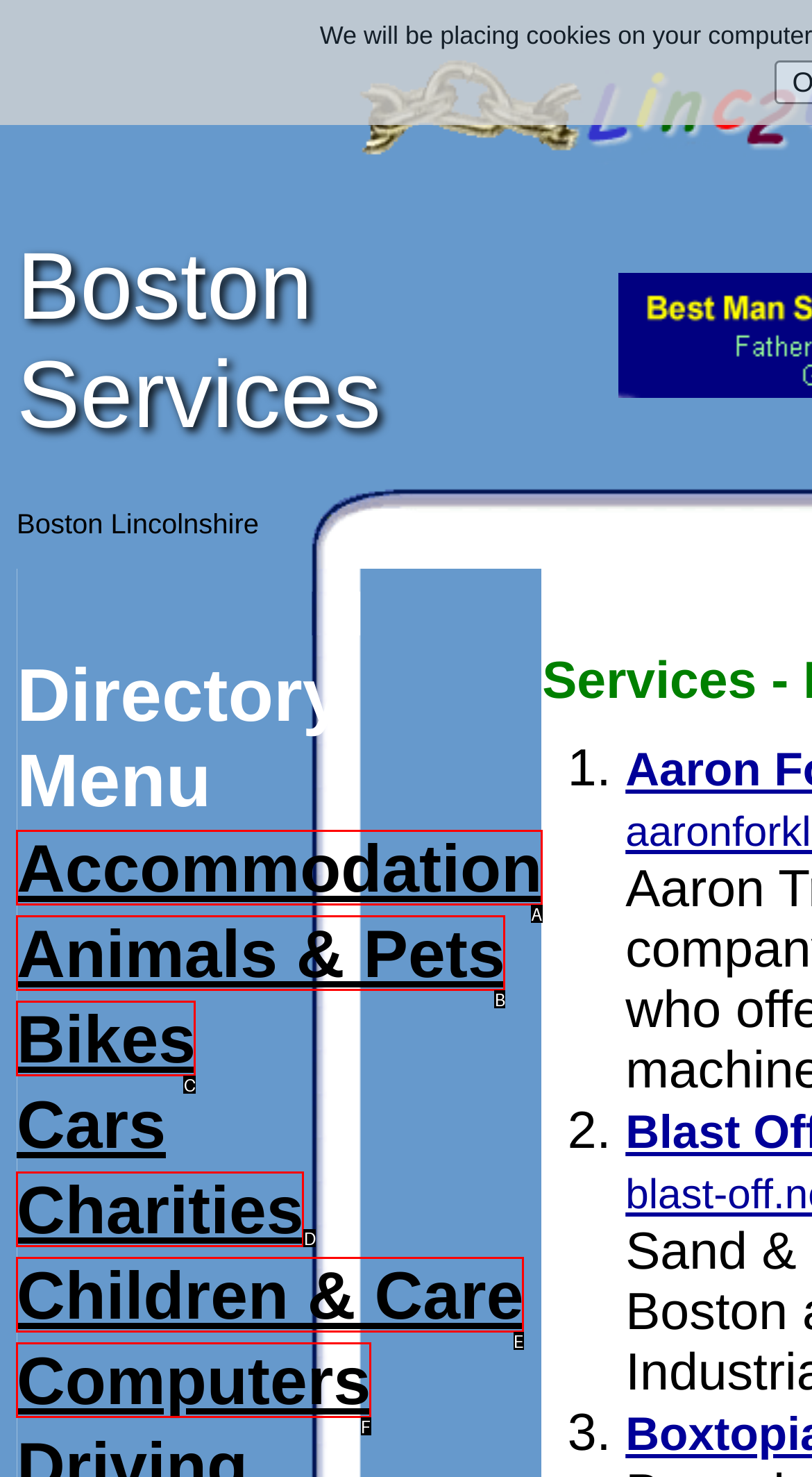Match the option to the description: Animals & Pets
State the letter of the correct option from the available choices.

B